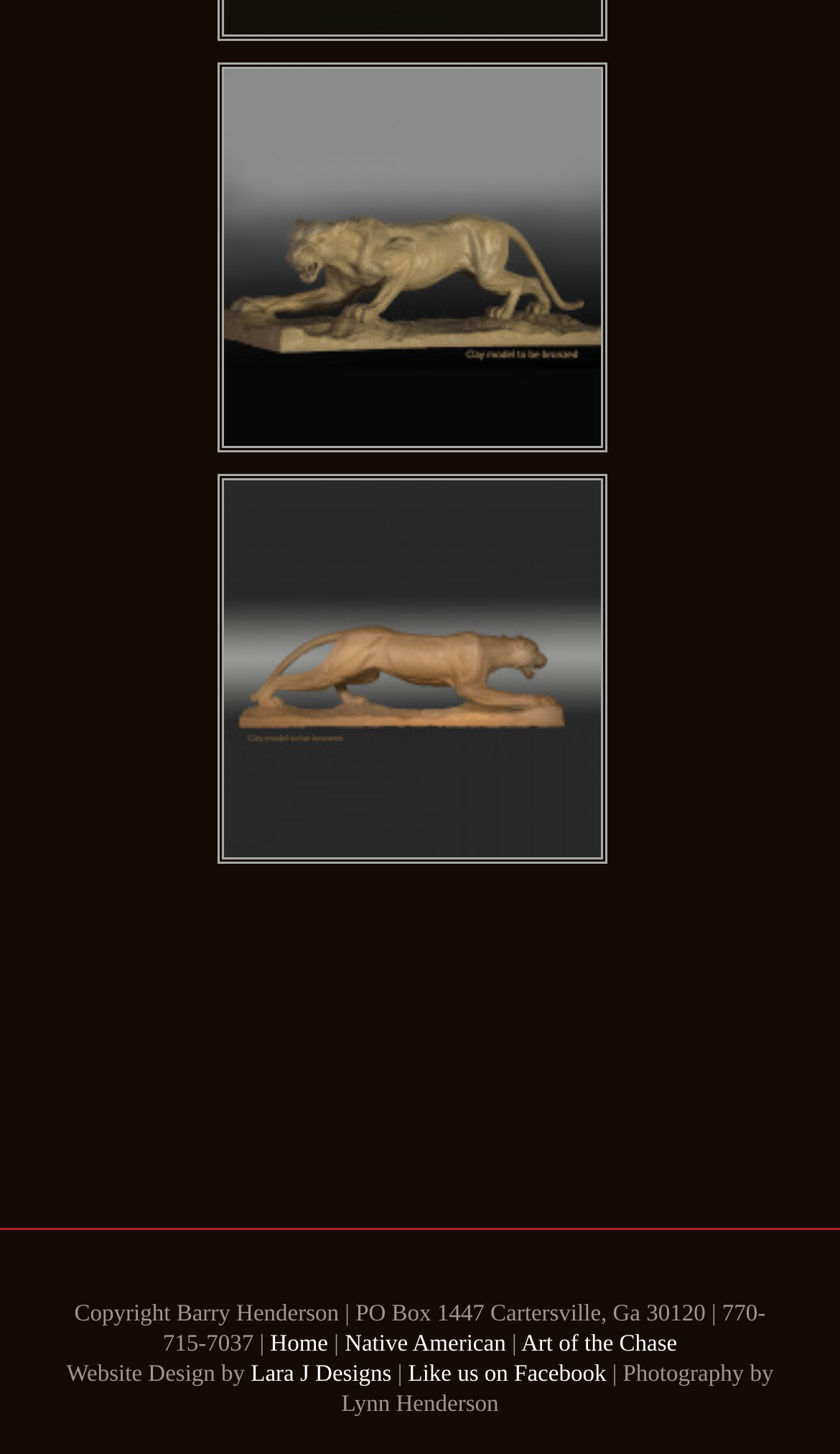What is the name of the website designer?
Based on the image, answer the question in a detailed manner.

I found a link element with ID 179, which contains the text 'Lara J Designs'. This text is likely the name of the website designer, as it is mentioned in the context of 'Website Design by'.